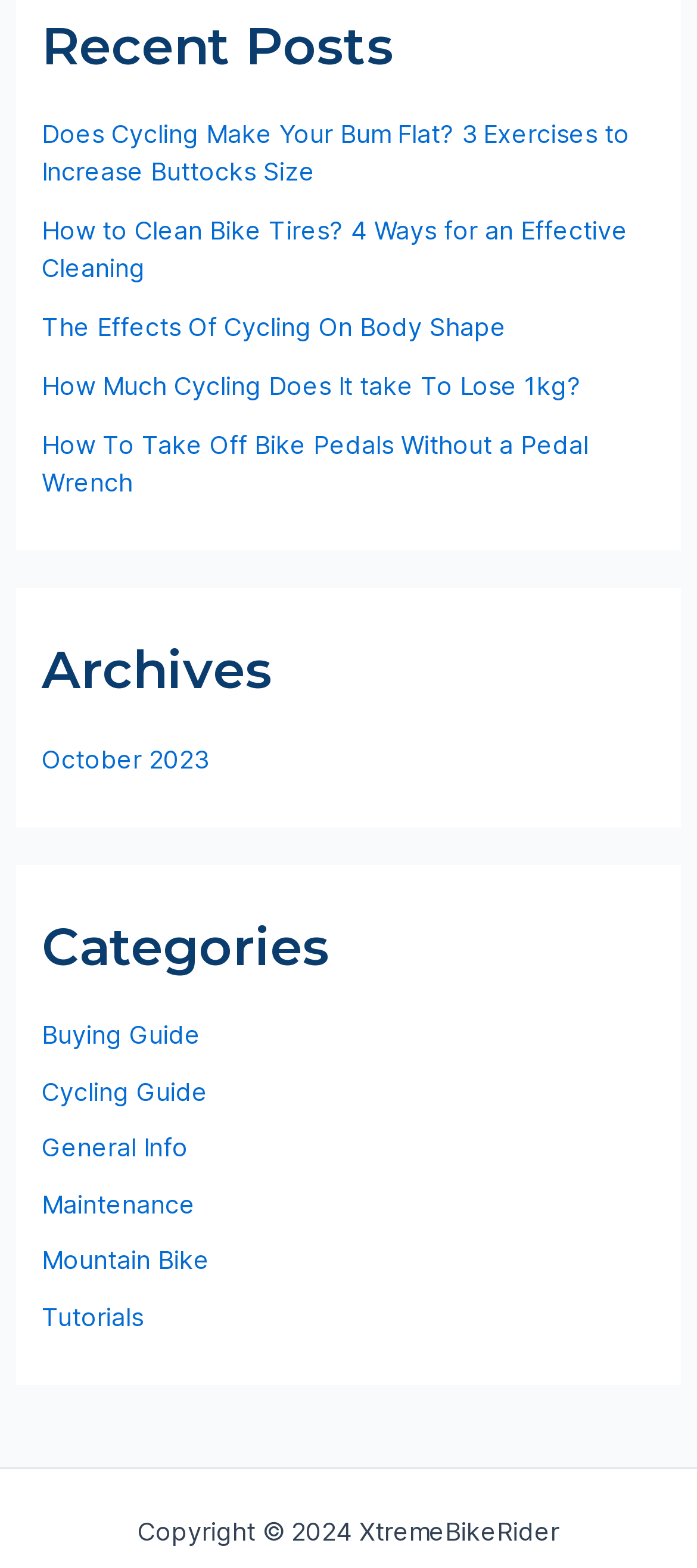Given the element description: "aria-label="Facebook"", predict the bounding box coordinates of this UI element. The coordinates must be four float numbers between 0 and 1, given as [left, top, right, bottom].

None